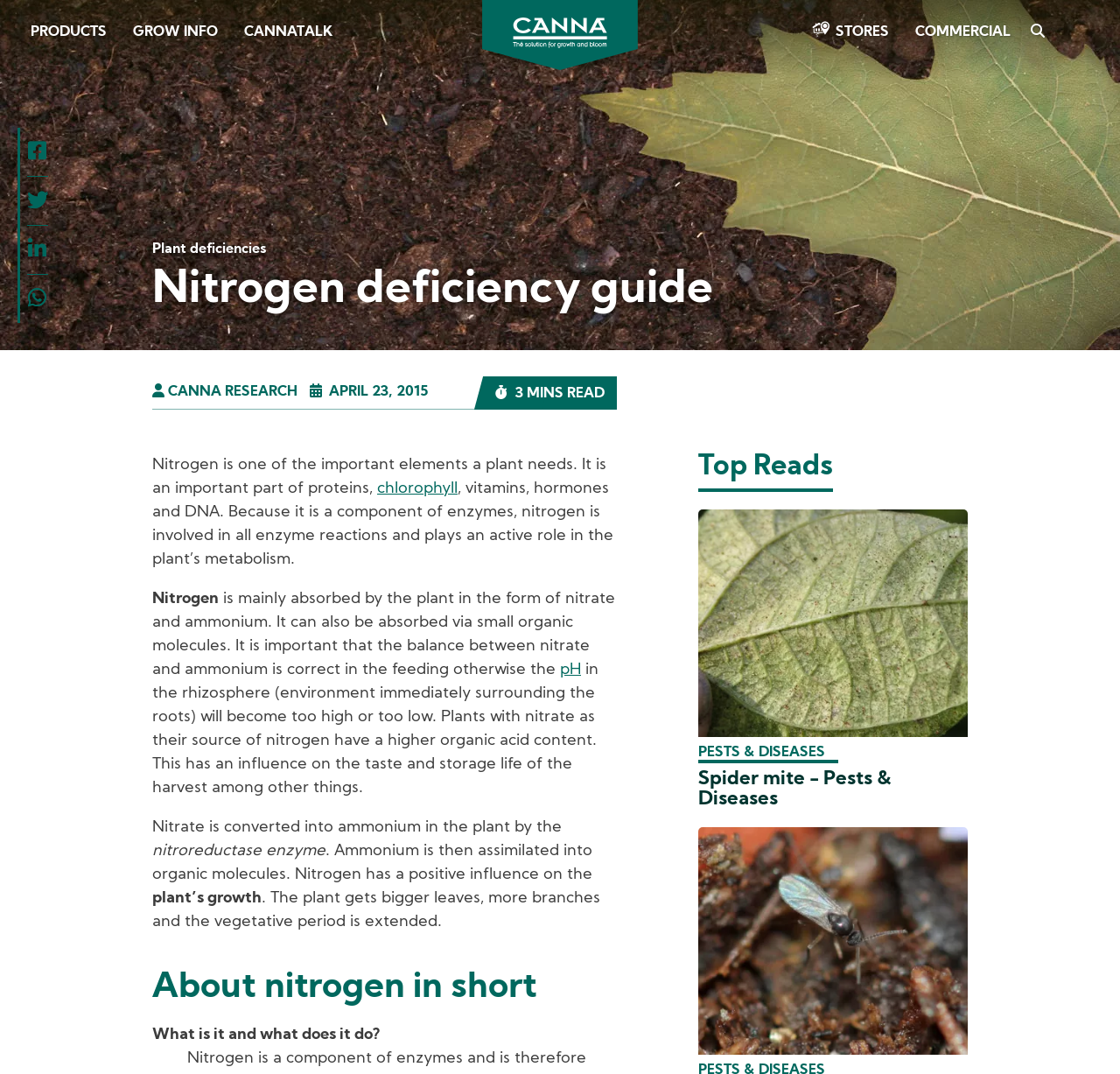Can you specify the bounding box coordinates of the area that needs to be clicked to fulfill the following instruction: "Click on the 'PRODUCTS' link"?

[0.016, 0.016, 0.107, 0.044]